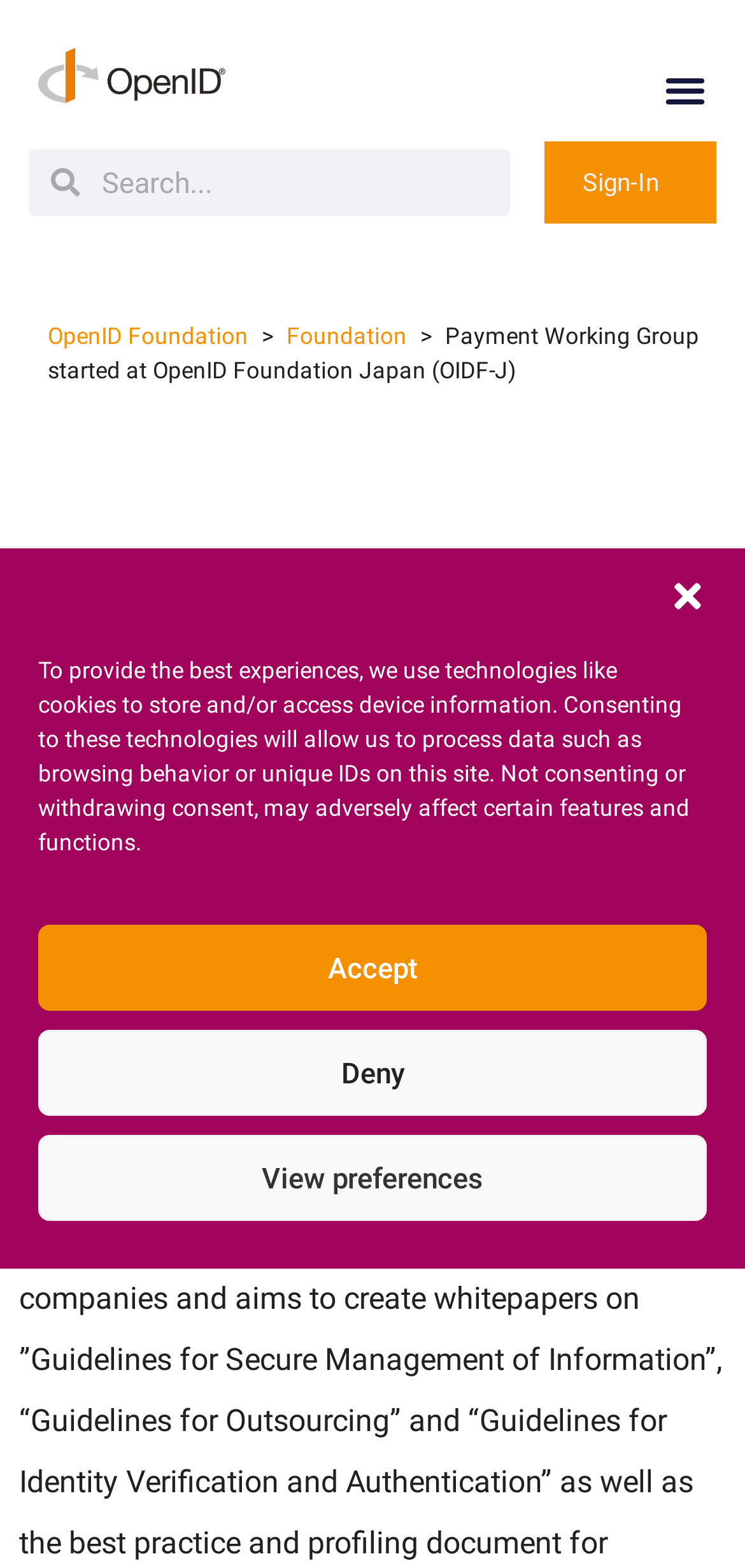Locate the bounding box coordinates of the area where you should click to accomplish the instruction: "Sign in".

[0.731, 0.09, 0.962, 0.143]